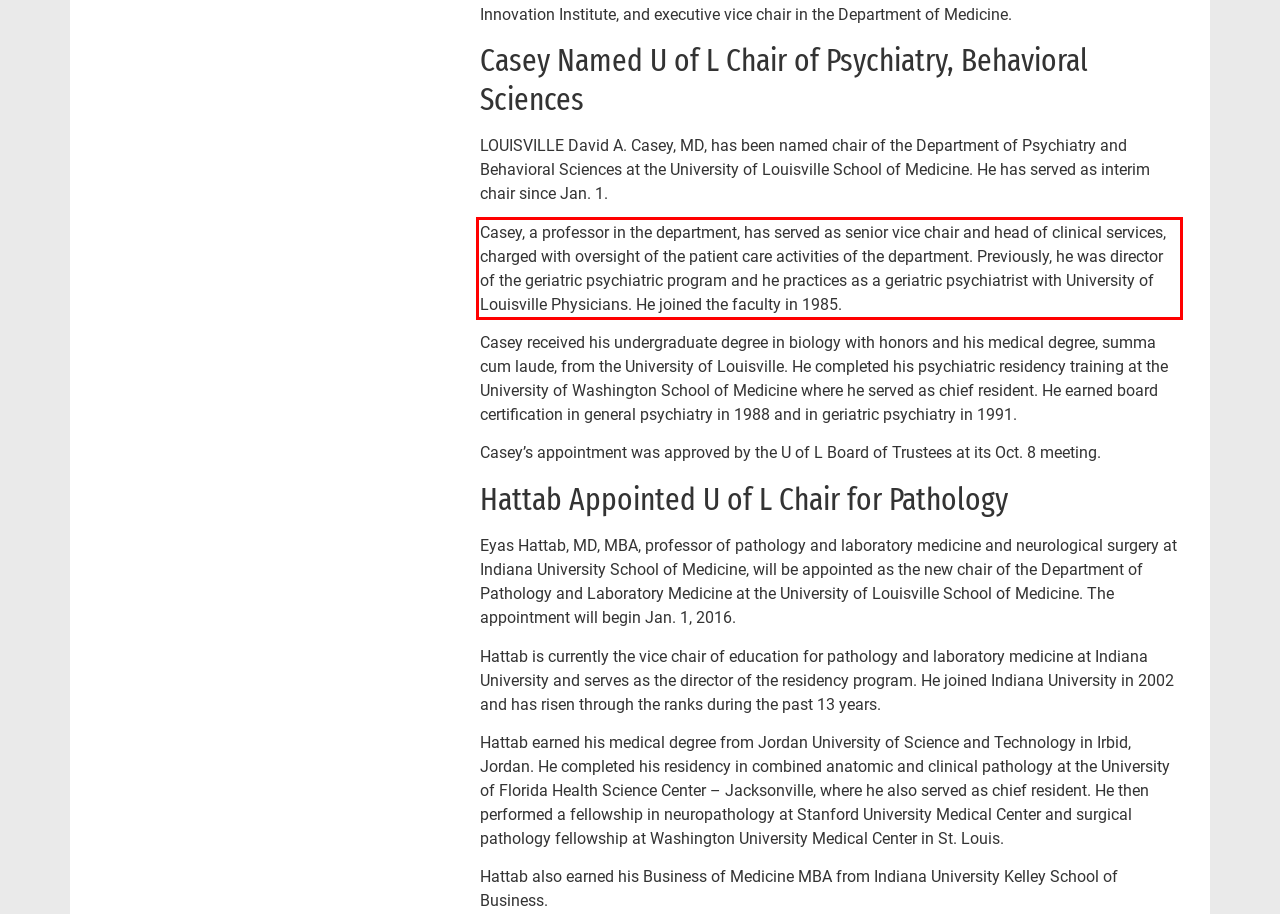You have a screenshot with a red rectangle around a UI element. Recognize and extract the text within this red bounding box using OCR.

Casey, a professor in the department, has served as senior vice chair and head of clinical services, charged with oversight of the patient care activities of the department. Previously, he was director of the geriatric psychiatric program and he practices as a geriatric psychiatrist with University of Louisville Physicians. He joined the faculty in 1985.